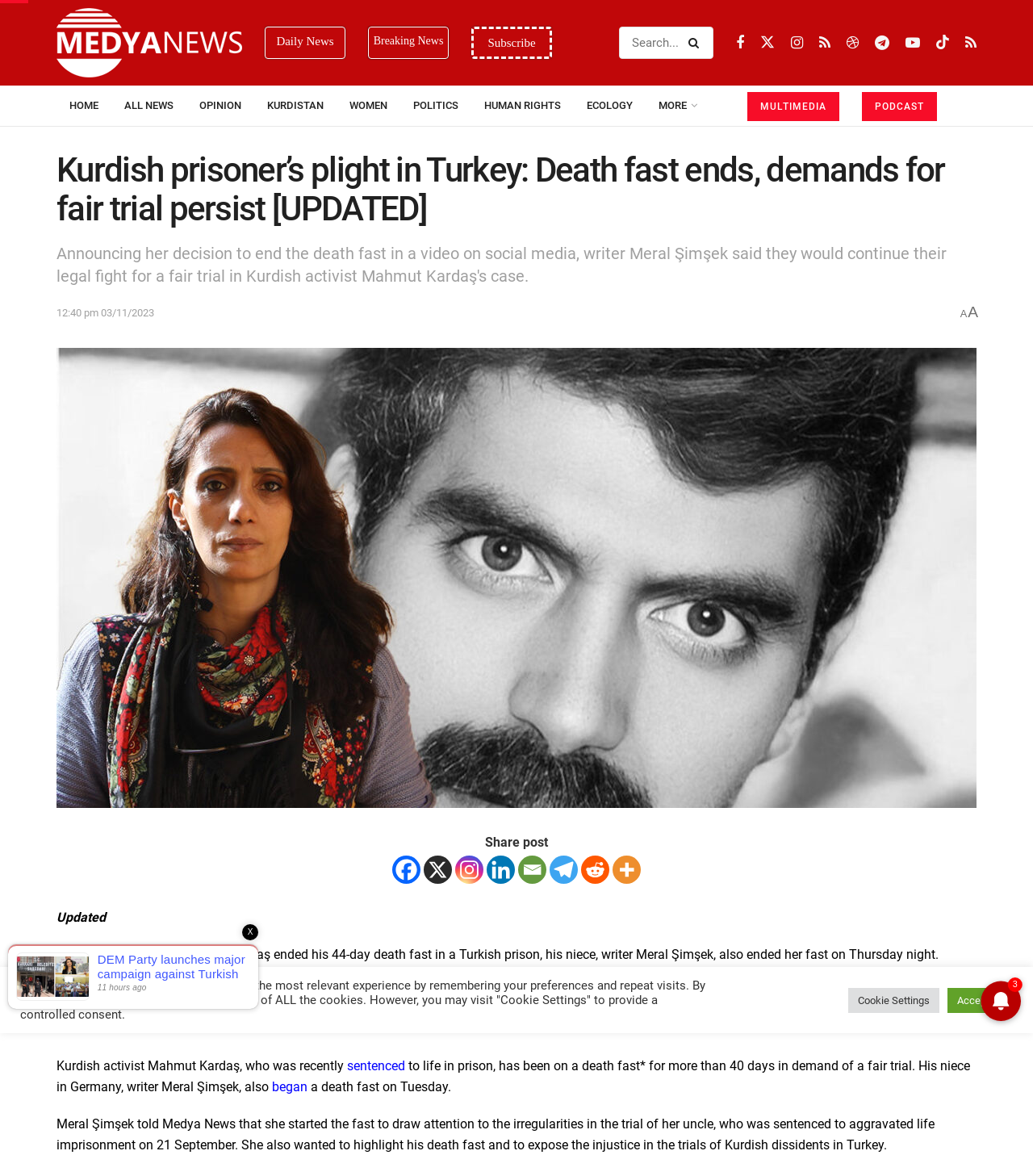What is the name of the Kurdish activist who ended his 44-day death fast in a Turkish prison?
Based on the image, please offer an in-depth response to the question.

The answer can be found in the first paragraph of the article, where it is mentioned that 'After Kurdish activist Mahmut Kardaş ended his 44-day death fast in a Turkish prison, his niece, writer Meral Şimşek, also ended her fast on Thursday night.'